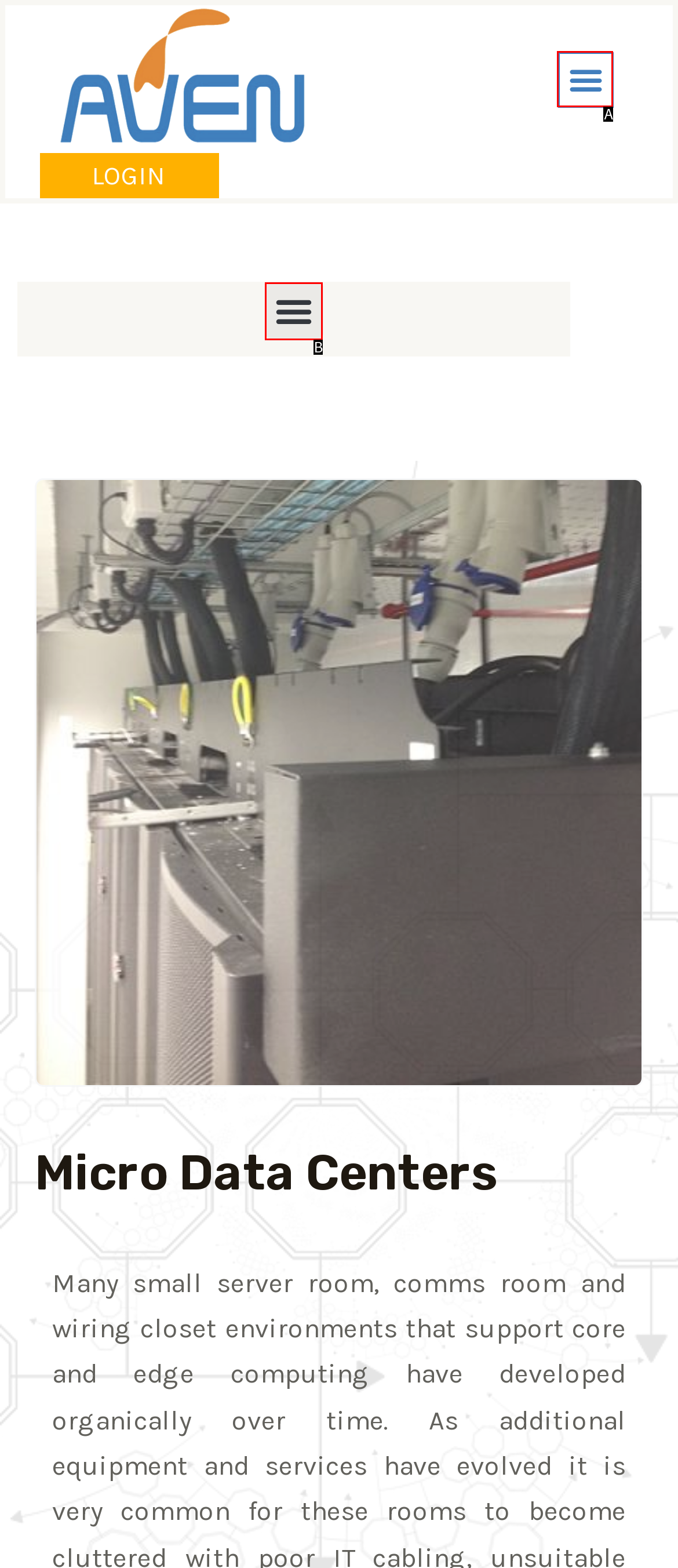Identify the UI element that corresponds to this description: Menu
Respond with the letter of the correct option.

A